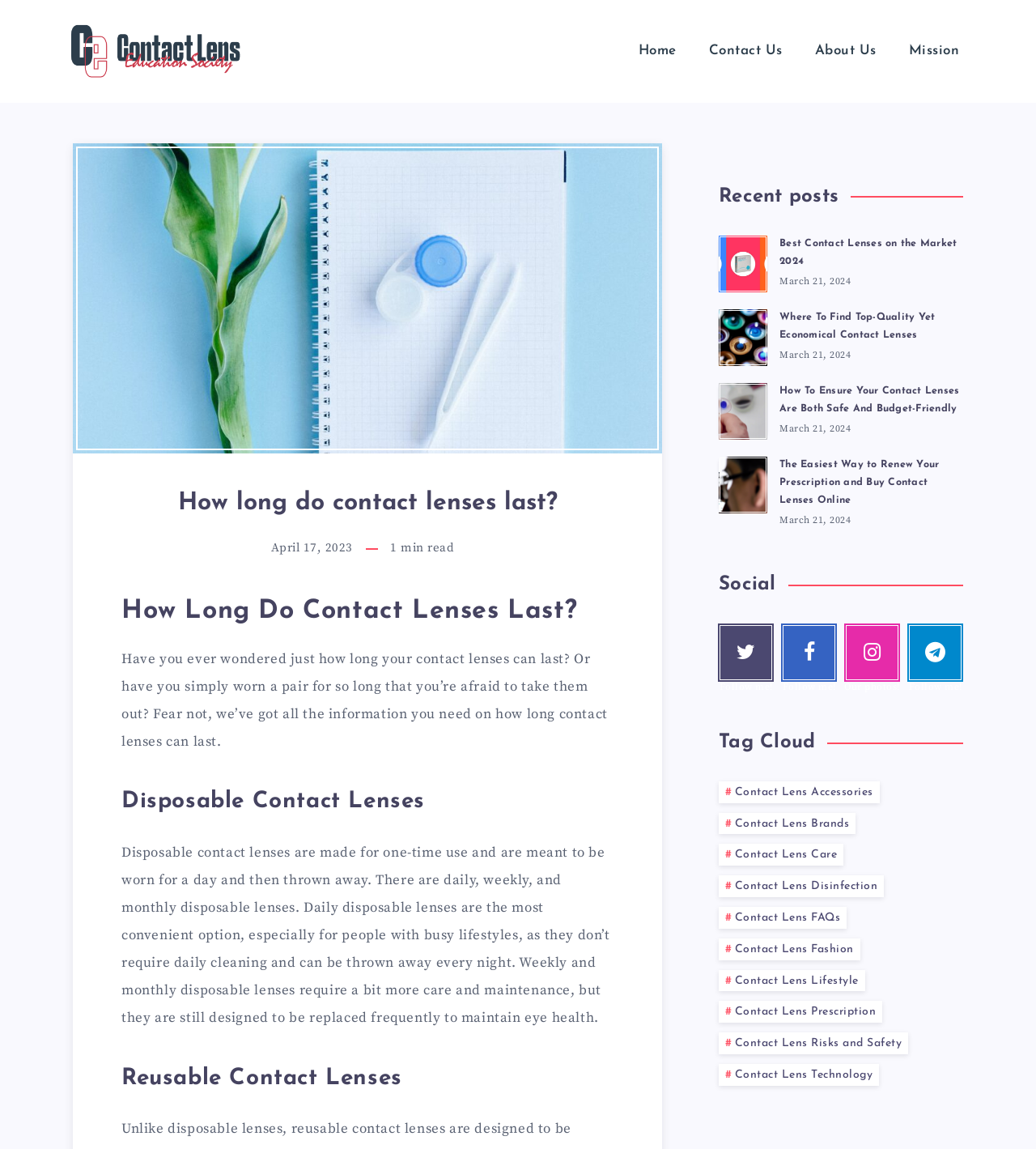Show the bounding box coordinates of the element that should be clicked to complete the task: "Read the article 'Best Contact Lenses on the Market 2024'".

[0.694, 0.205, 0.93, 0.255]